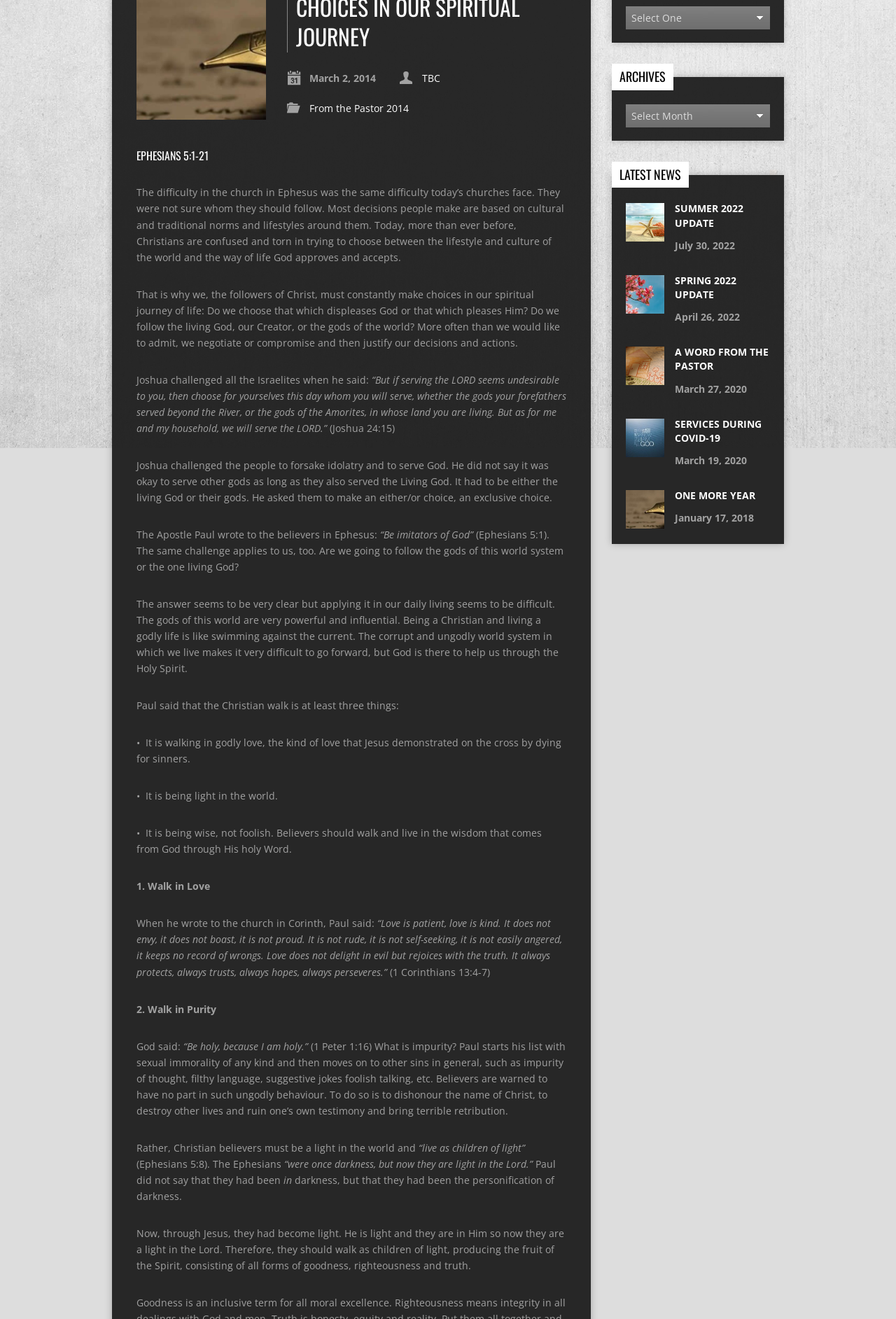Using the provided element description: "From the Pastor 2014", determine the bounding box coordinates of the corresponding UI element in the screenshot.

[0.345, 0.077, 0.456, 0.087]